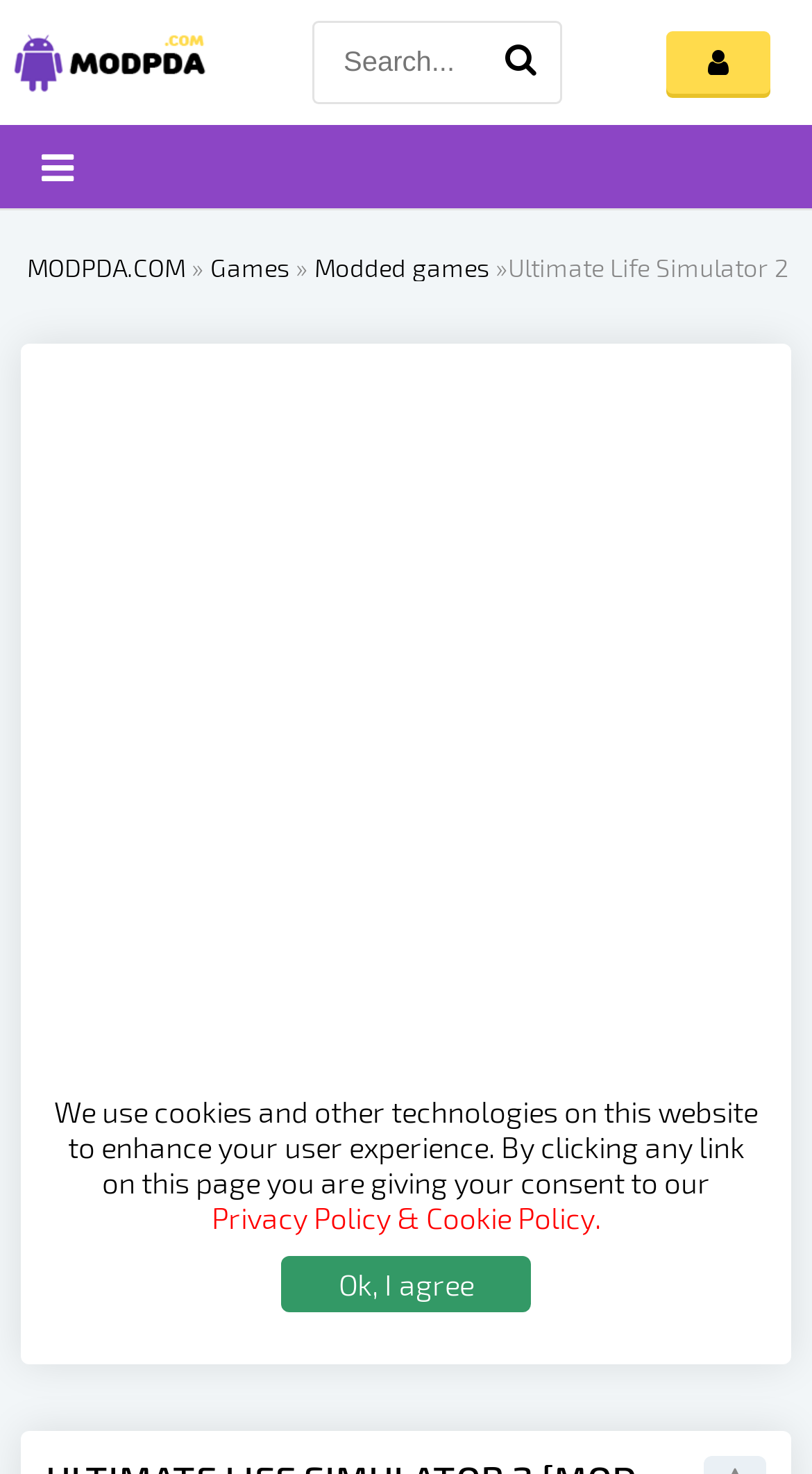What type of games are available on this website?
From the screenshot, provide a brief answer in one word or phrase.

Modded games